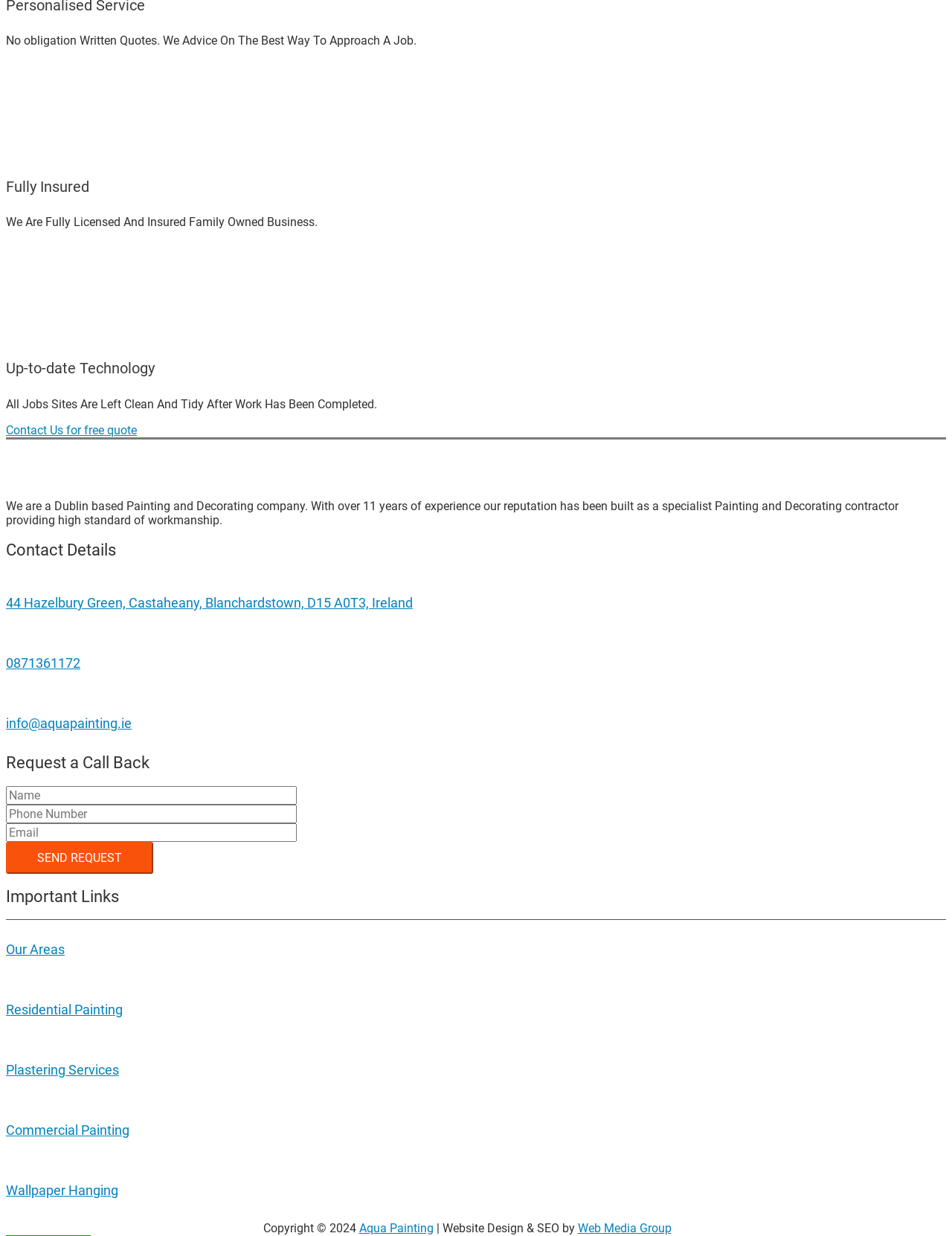Can you pinpoint the bounding box coordinates for the clickable element required for this instruction: "Visit the 'Our Areas' page"? The coordinates should be four float numbers between 0 and 1, i.e., [left, top, right, bottom].

[0.006, 0.762, 0.068, 0.774]